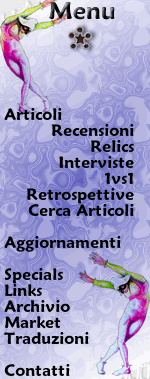Offer a detailed explanation of the image.

The image features a visually striking menu design with a vibrant and artistic background, showcasing a variety of options for navigation. The menu items include "Articoli" (Articles), "Recensioni" (Reviews), "Relics," "Interviste" (Interviews), "1vs1," "Retrospettive," "Cerca Articoli" (Search Articles), "Aggiornamenti" (Updates), and links to "Specials," "Links," "Archivio" (Archive), "Market," "Traduzioni" (Translations), and "Contatti" (Contacts). The design is enhanced by colorful, dynamic figures that appear to be in motion, adding a creative flair to the overall layout. The use of a gradient background further enriches the visual appeal, inviting users to explore the various sections of the site.